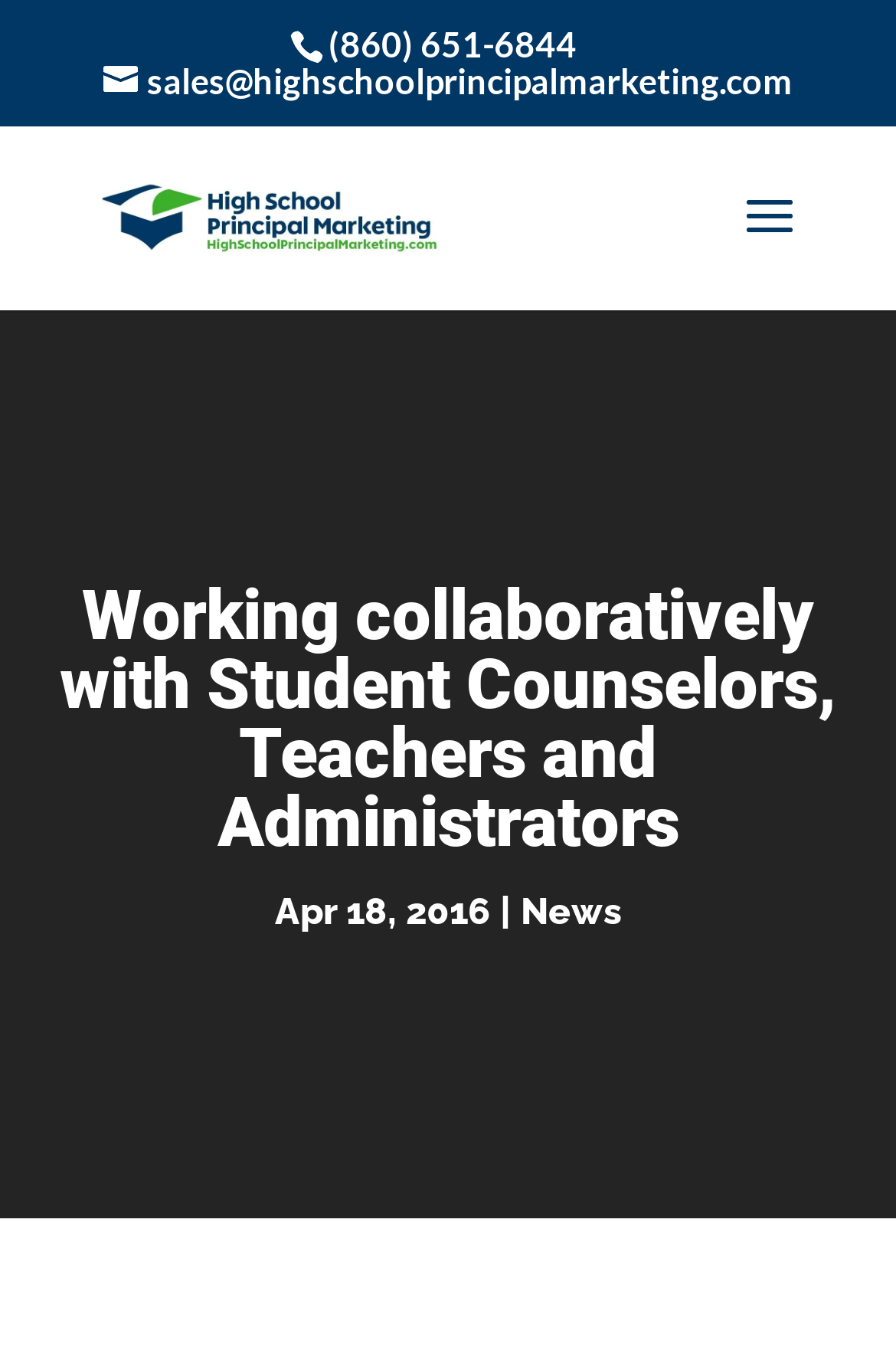What is the phone number on the webpage?
Refer to the image and respond with a one-word or short-phrase answer.

(860) 651-6844